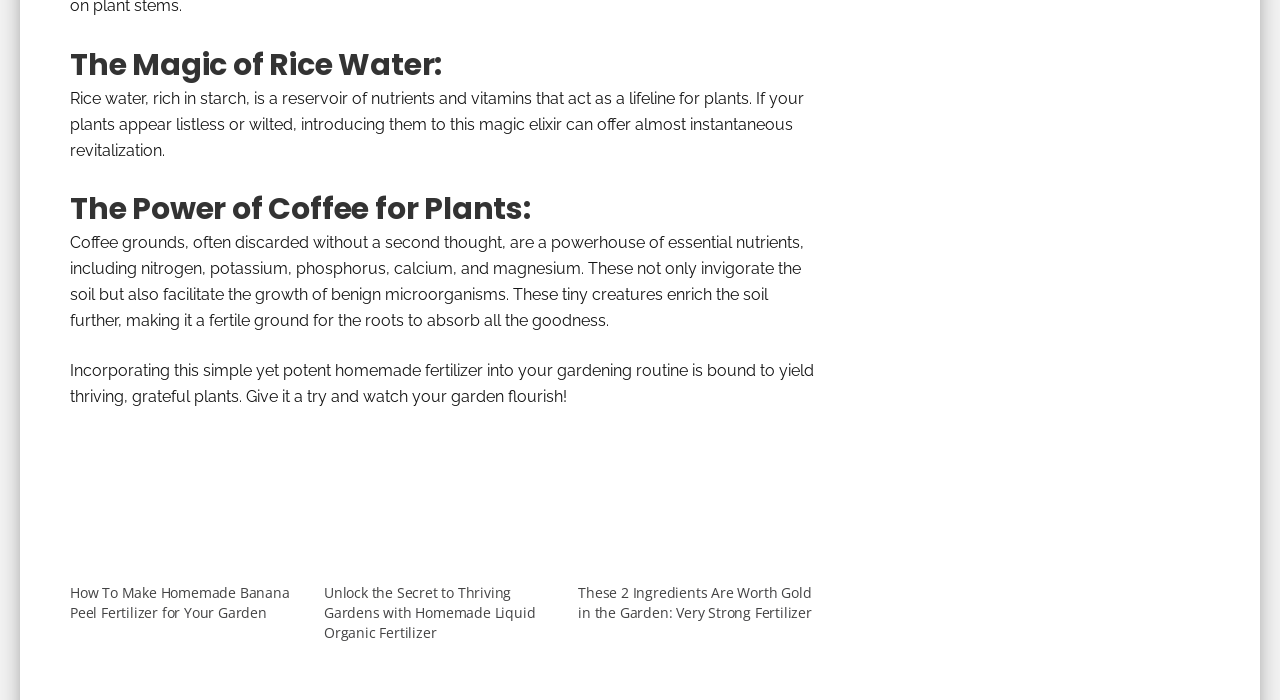What is the purpose of incorporating homemade fertilizer into gardening?
Please look at the screenshot and answer in one word or a short phrase.

to yield thriving plants